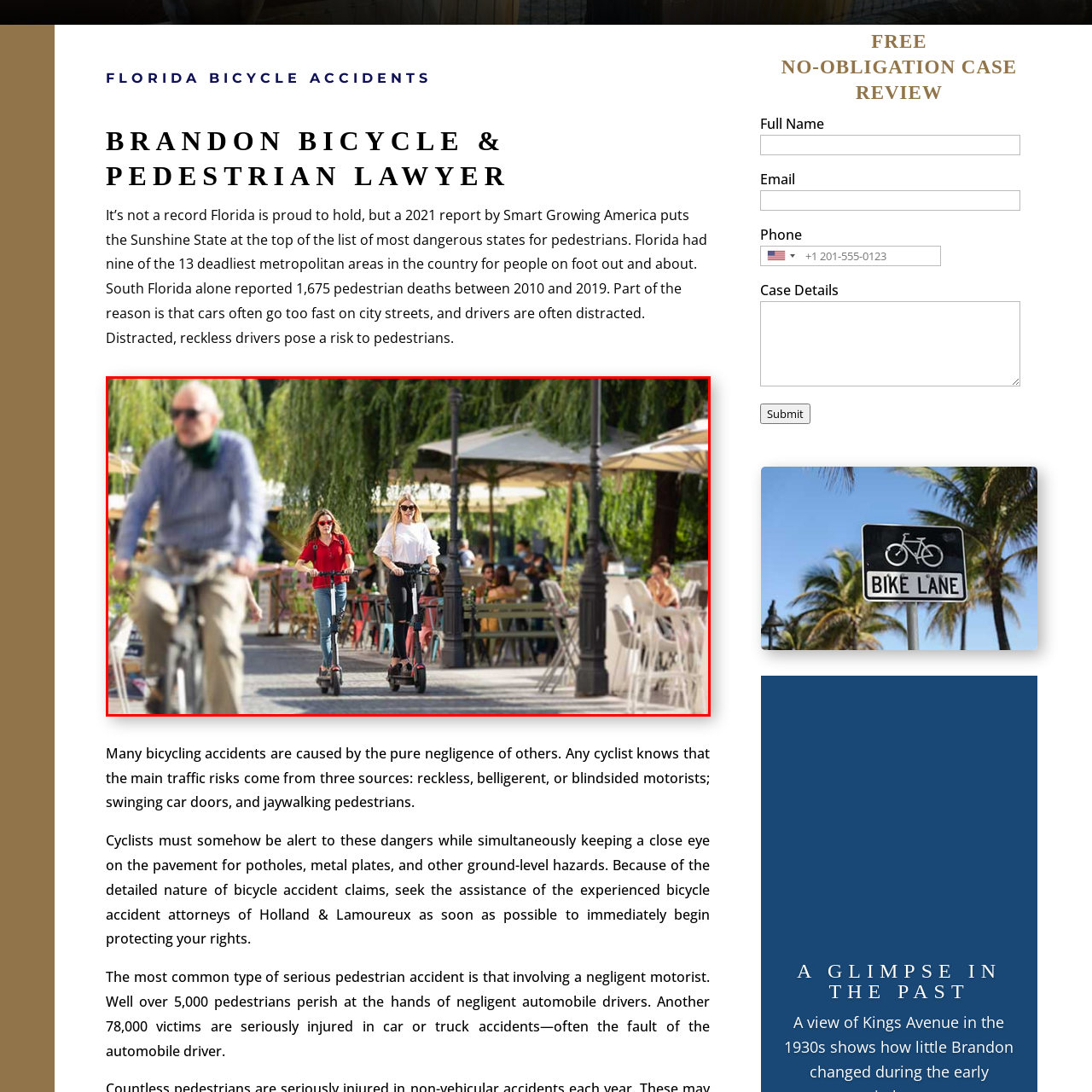What is the man doing in the foreground?
View the image encased in the red bounding box and respond with a detailed answer informed by the visual information.

In the foreground of the image, I can see a man riding a vehicle with two wheels and pedals, which is a characteristic of a bicycle. The caption also mentions that the man is sharing the path with the women on electric scooters, which suggests that he is riding a bicycle.